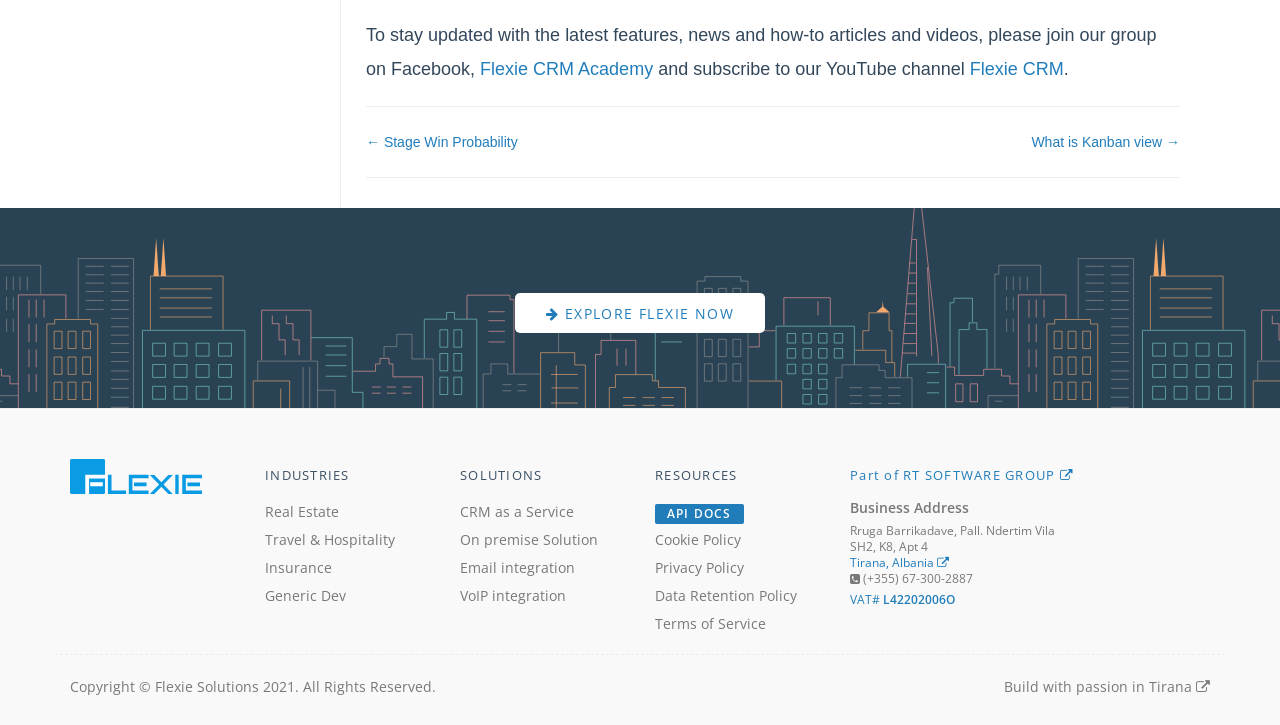Locate the UI element described as follows: "Explore Flexie Now". Return the bounding box coordinates as four float numbers between 0 and 1 in the order [left, top, right, bottom].

[0.402, 0.404, 0.598, 0.459]